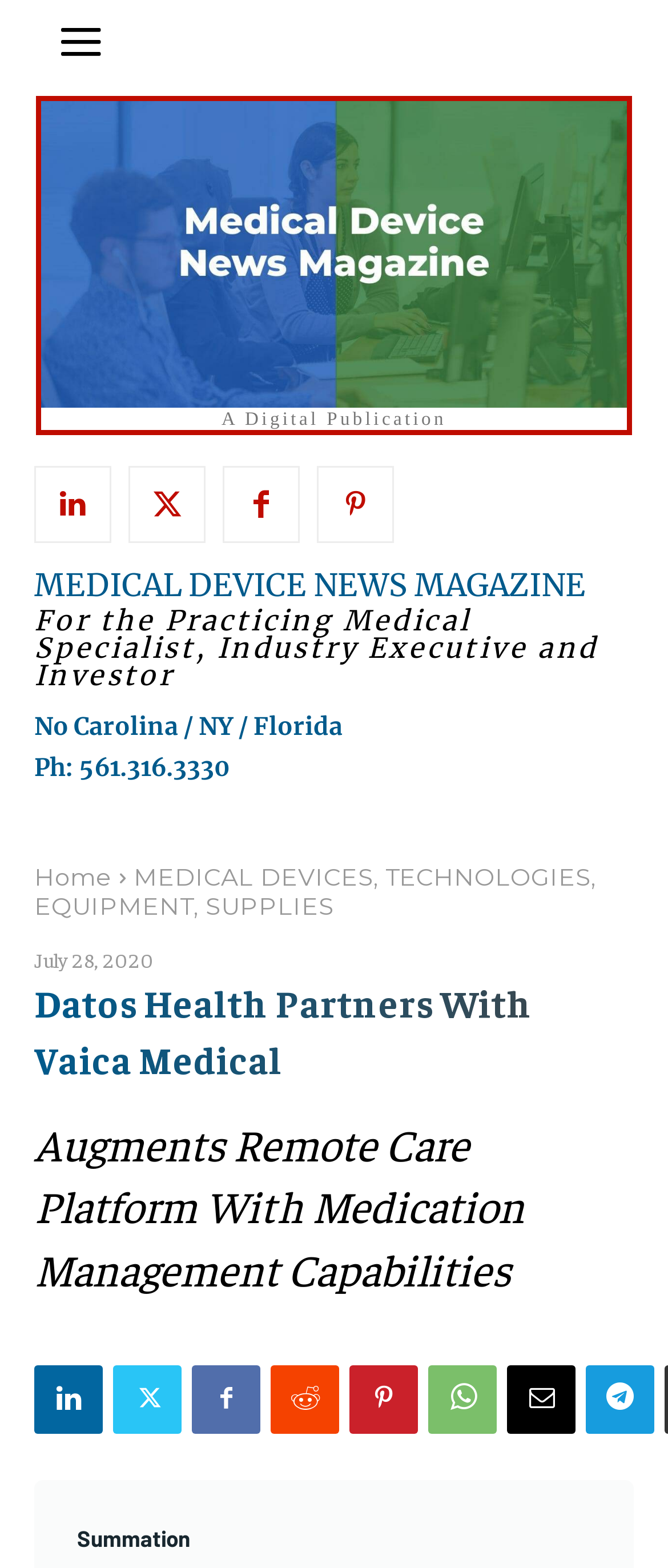Please determine the heading text of this webpage.

Datos Health Partners With Vaica Medical